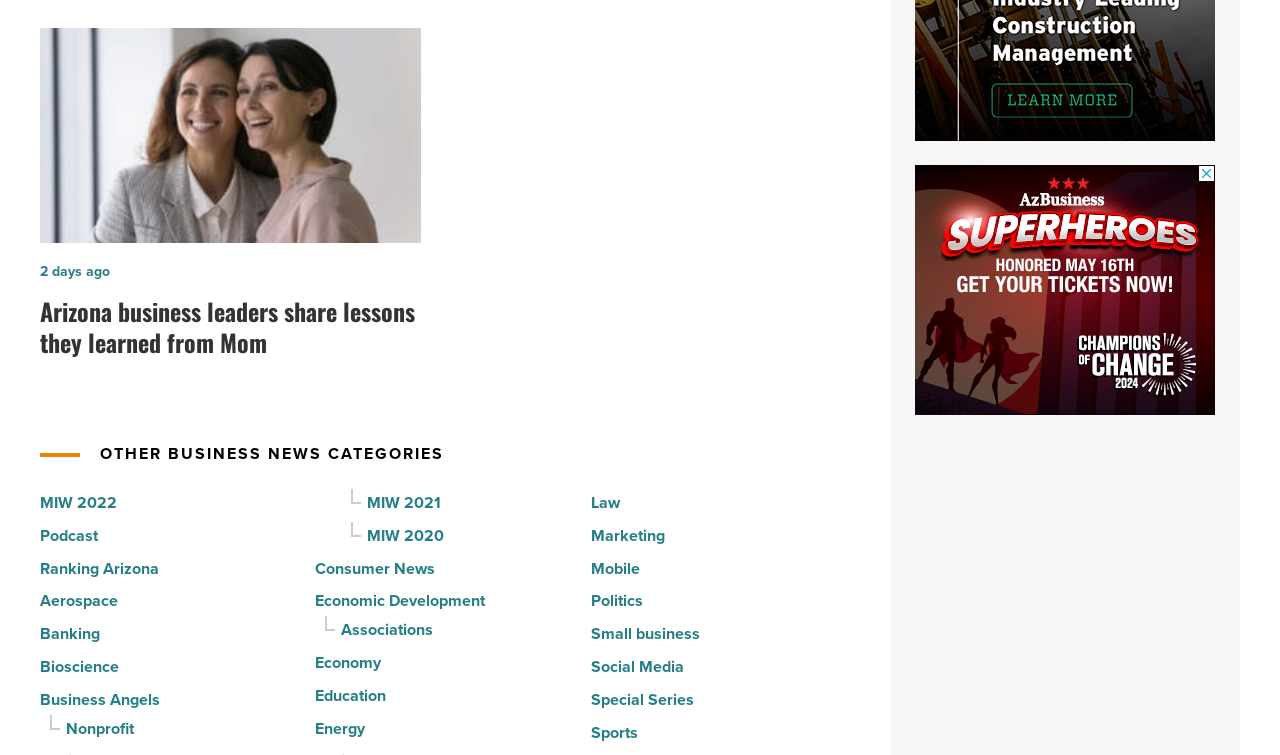Please specify the bounding box coordinates of the clickable section necessary to execute the following command: "Check the news about Economy".

[0.246, 0.86, 0.298, 0.898]